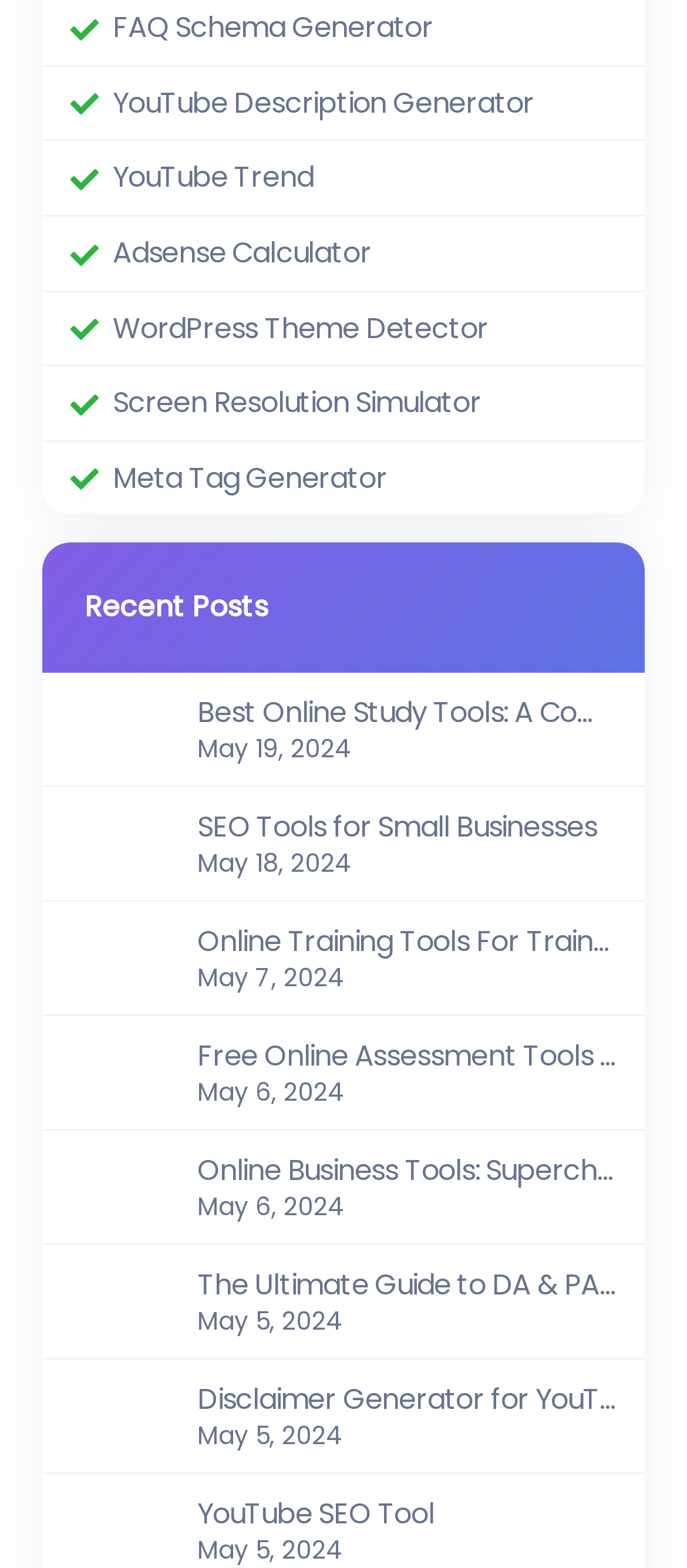Give a one-word or one-phrase response to the question:
What is the purpose of the 'FAQ Schema Generator' link?

Generate FAQ schema